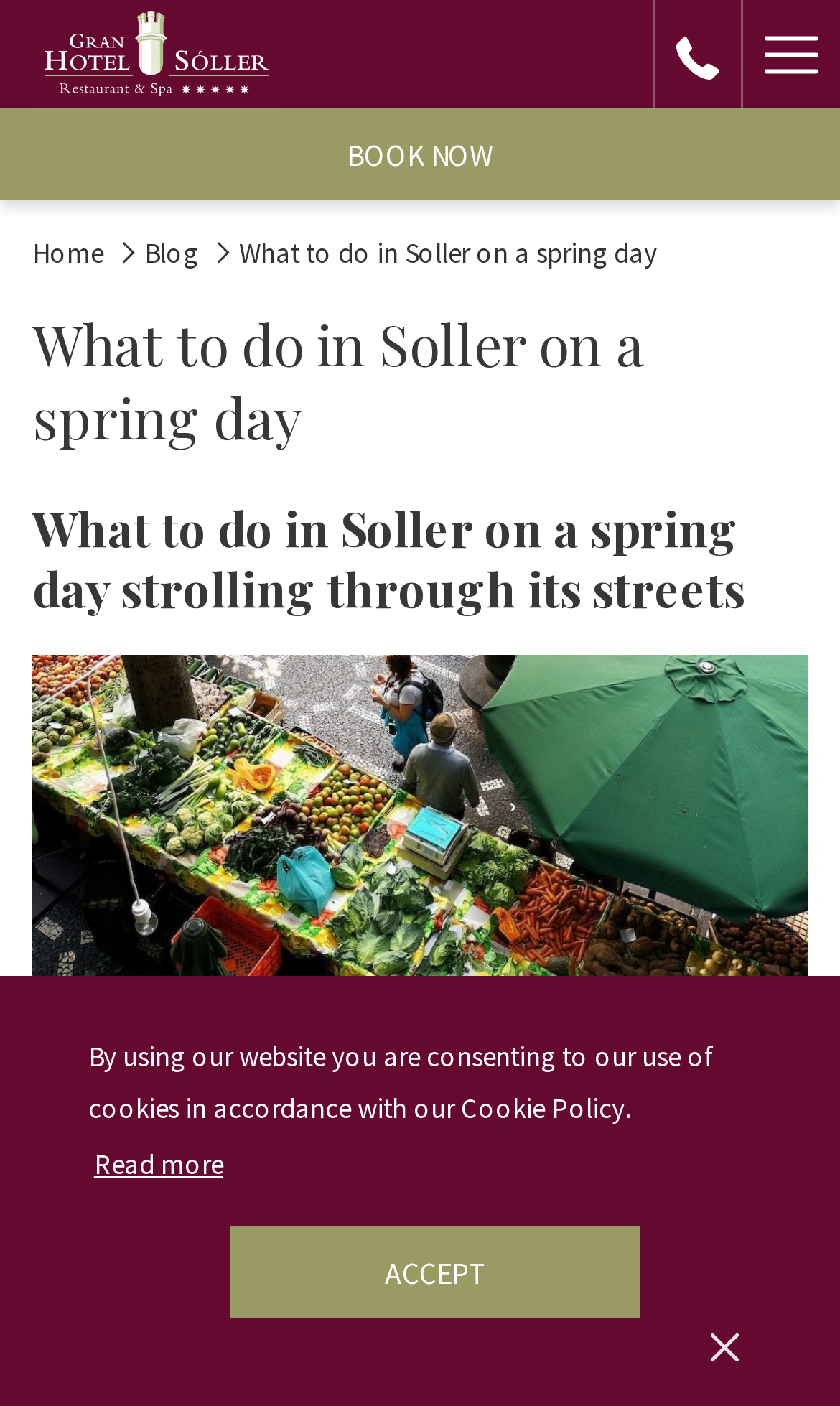Provide a one-word or short-phrase response to the question:
What is the phone number to call?

+34971638686